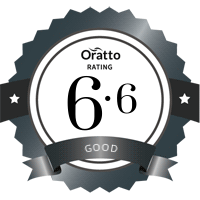Where is the solicitor likely based?
Answer briefly with a single word or phrase based on the image.

Wolverhampton, United Kingdom